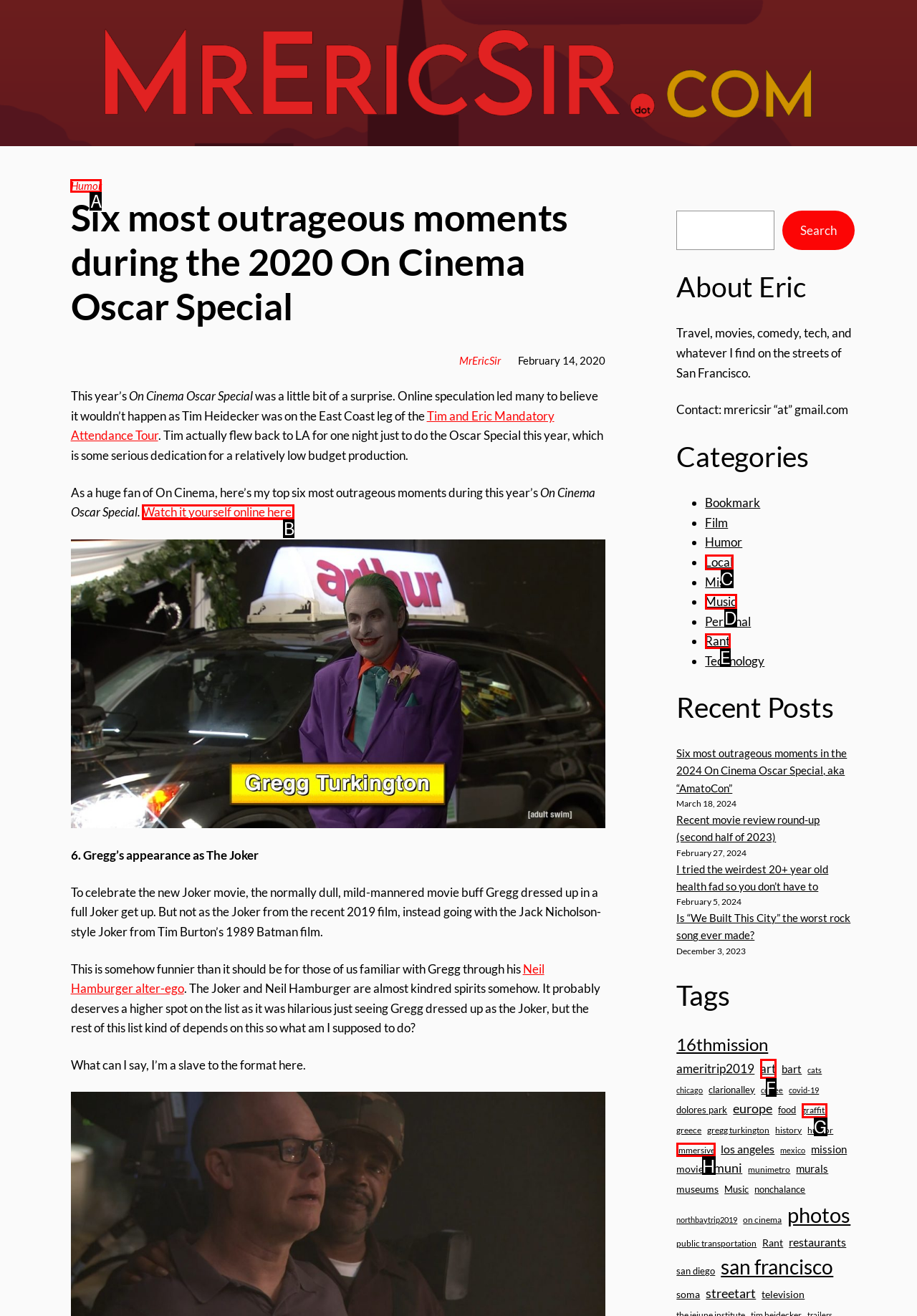Identify the letter of the option that best matches the following description: Watch it yourself online here.. Respond with the letter directly.

B